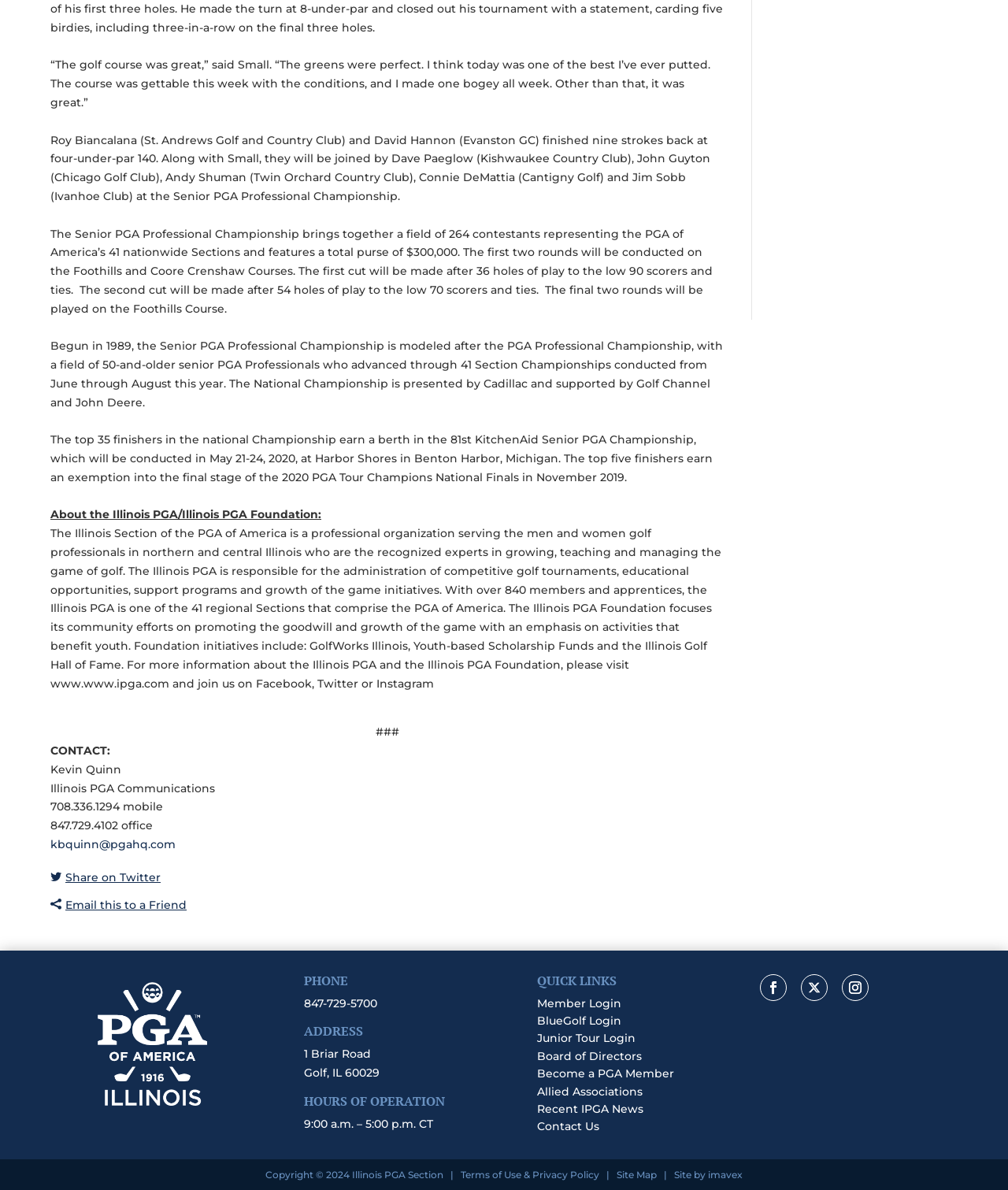Find the bounding box coordinates of the area that needs to be clicked in order to achieve the following instruction: "Click the 'CONTACT:' link". The coordinates should be specified as four float numbers between 0 and 1, i.e., [left, top, right, bottom].

[0.05, 0.625, 0.109, 0.637]